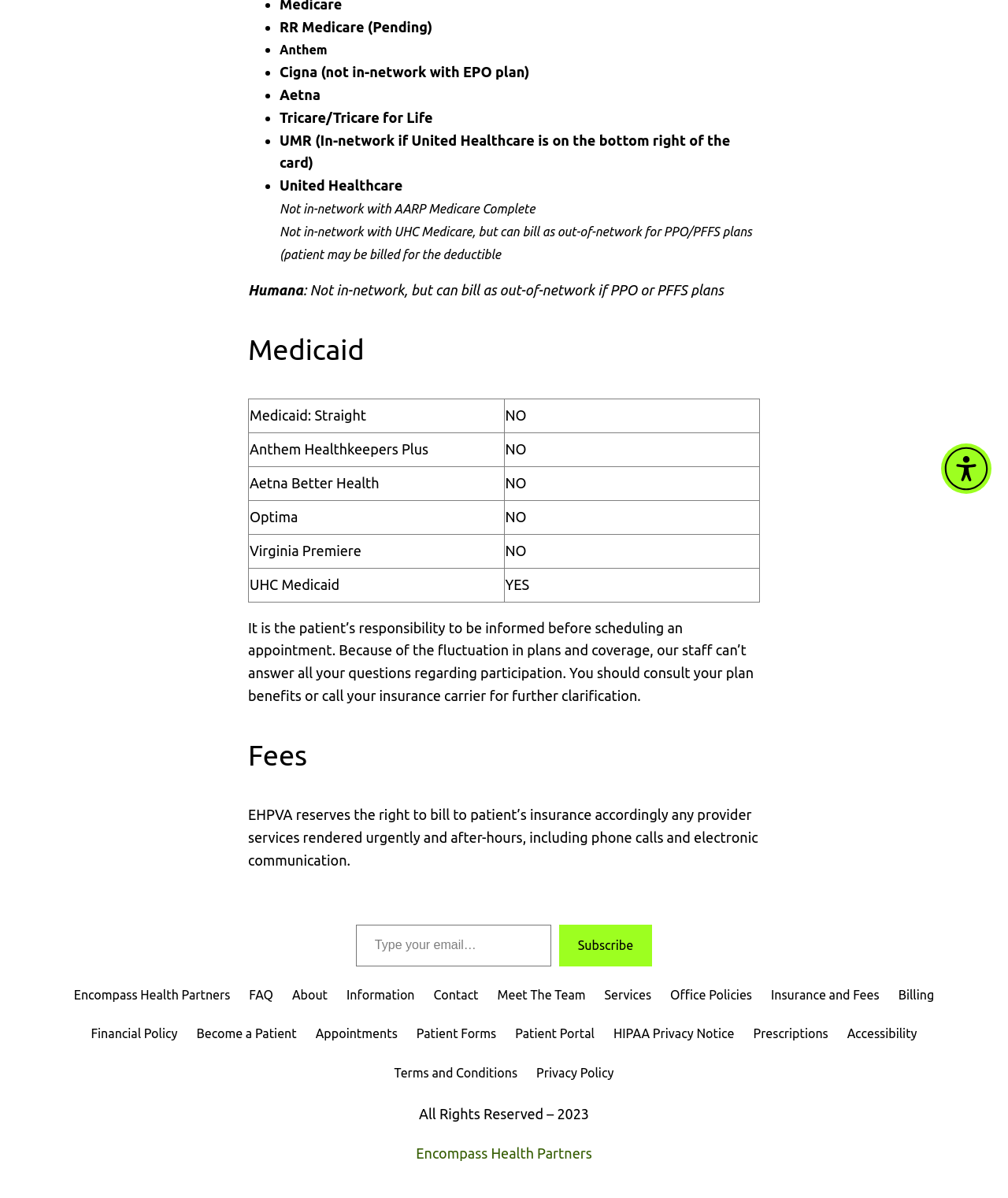Find the UI element described as: "Financial Policy" and predict its bounding box coordinates. Ensure the coordinates are four float numbers between 0 and 1, [left, top, right, bottom].

[0.09, 0.855, 0.176, 0.872]